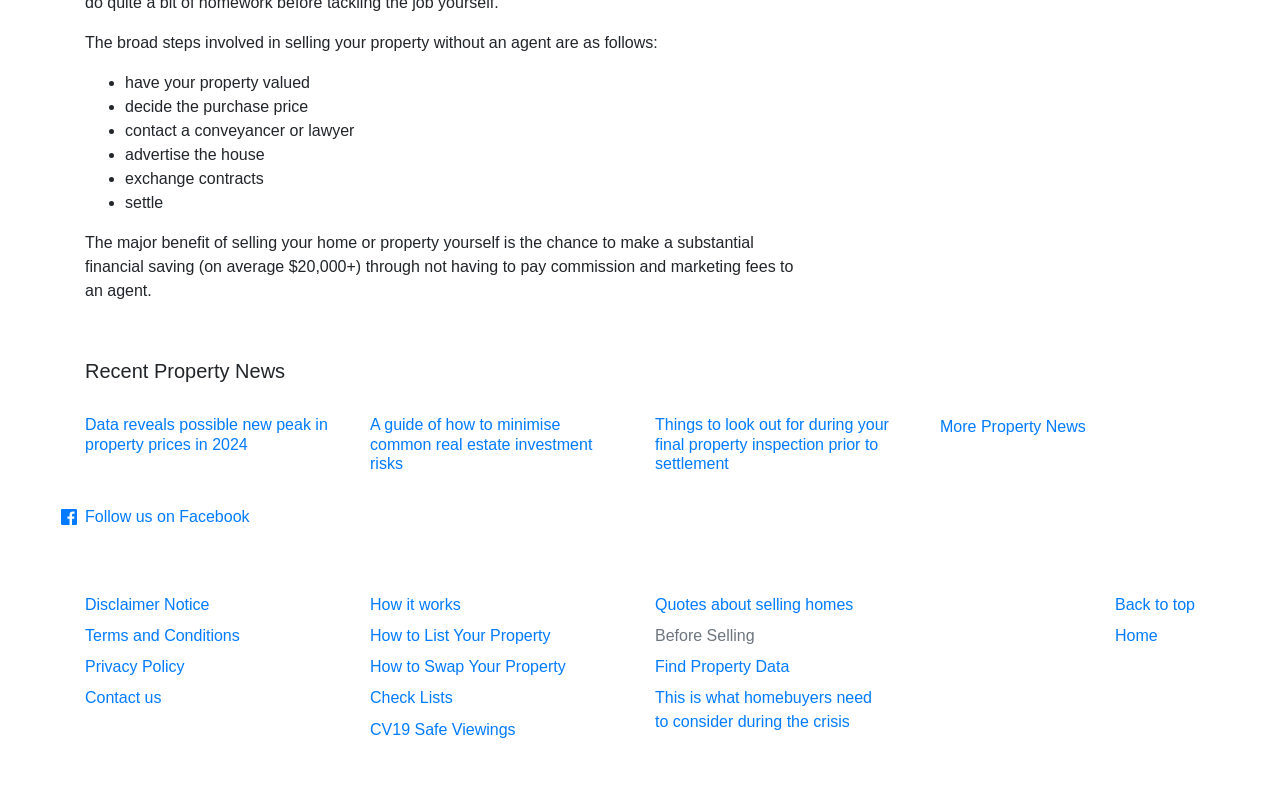Answer the question using only a single word or phrase: 
What is the major benefit of selling a home or property oneself?

Financial saving